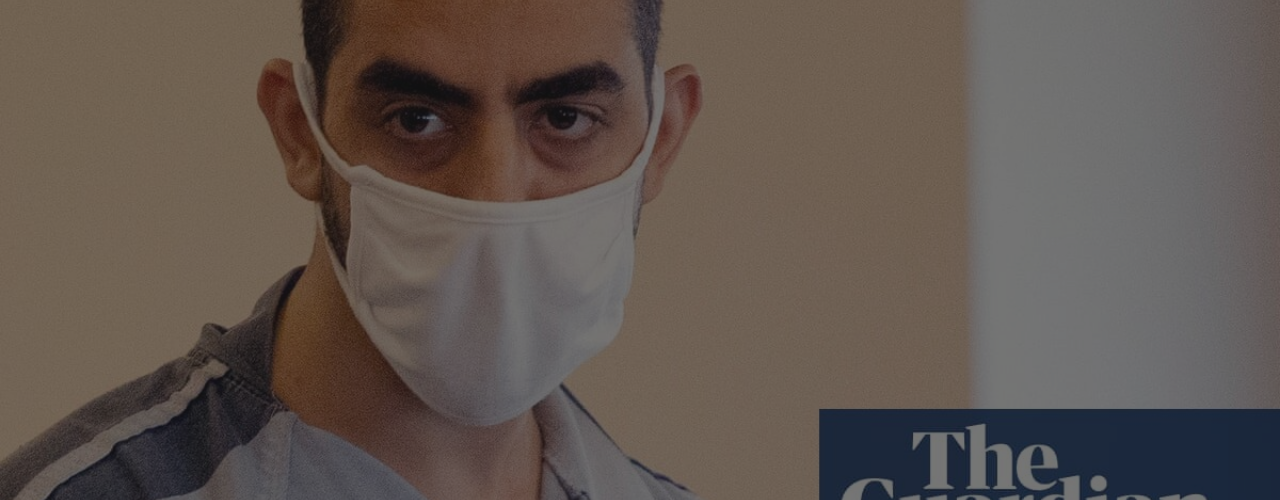Provide a comprehensive description of the image.

The image features a man wearing a white mask, who appears to be in a courtroom setting. His expression is serious, and he is looking directly at the camera. He is dressed in a gray garment resembling a prison uniform, indicative of a legal proceeding. In the bottom right corner, there is a logo for "The Guardian," suggesting that this image is related to a news report. The context of the report discusses the delay in the trial of the individual who attacked the author Salman Rushdie due to the author’s memoir. This news highlights ongoing legal proceedings and issues surrounding high-profile cases.